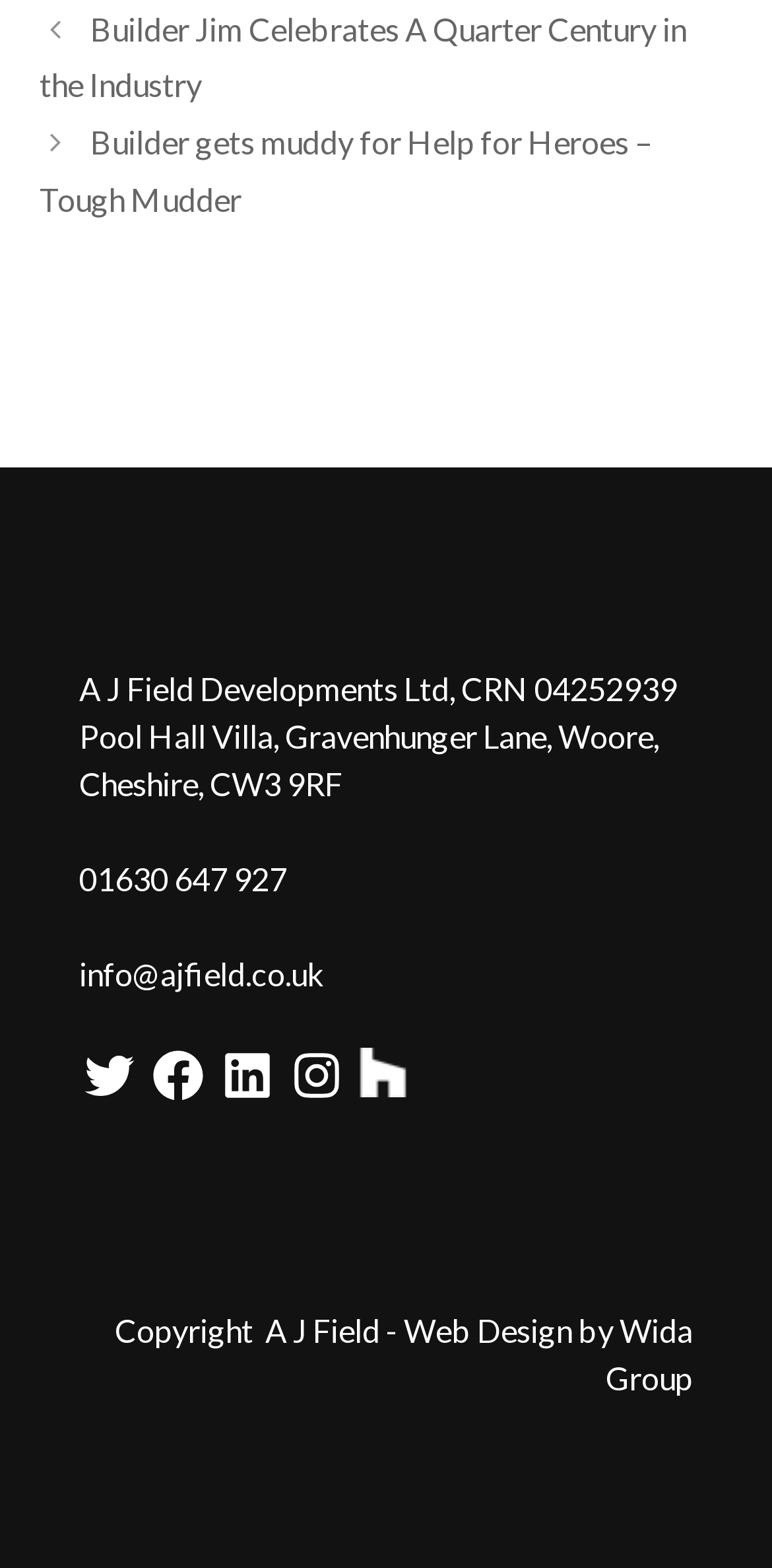Please provide a short answer using a single word or phrase for the question:
What is the phone number of the company?

01630 647 927